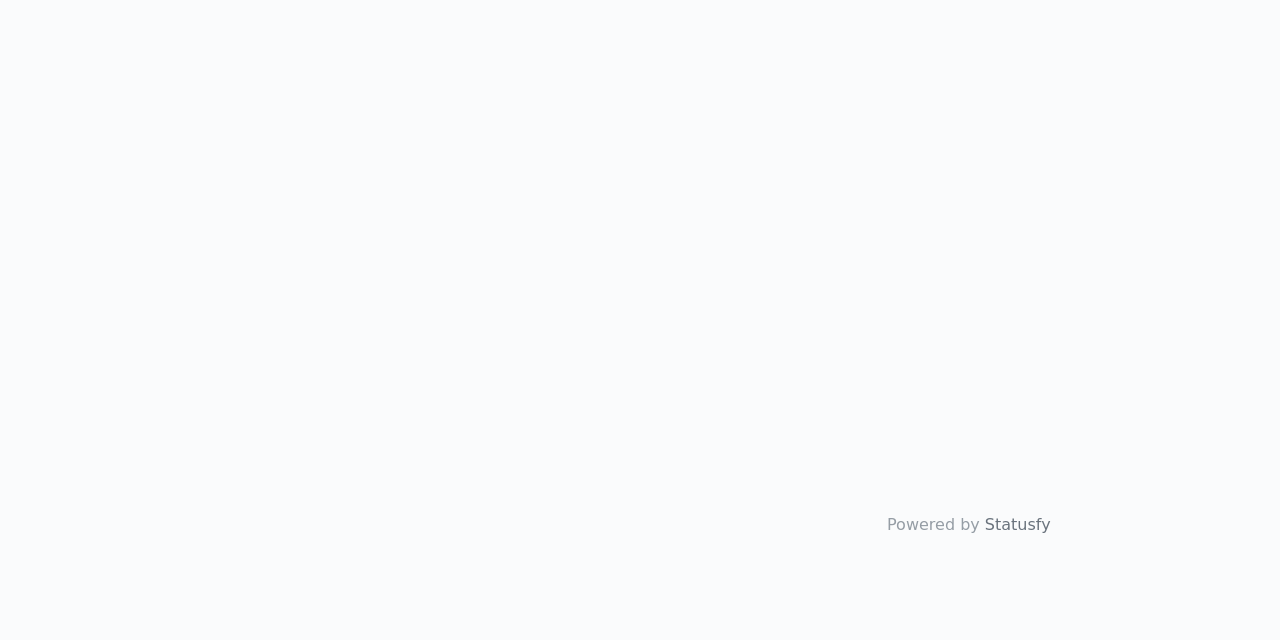Identify the bounding box for the given UI element using the description provided. Coordinates should be in the format (top-left x, top-left y, bottom-right x, bottom-right y) and must be between 0 and 1. Here is the description: Statusfy

[0.769, 0.805, 0.821, 0.835]